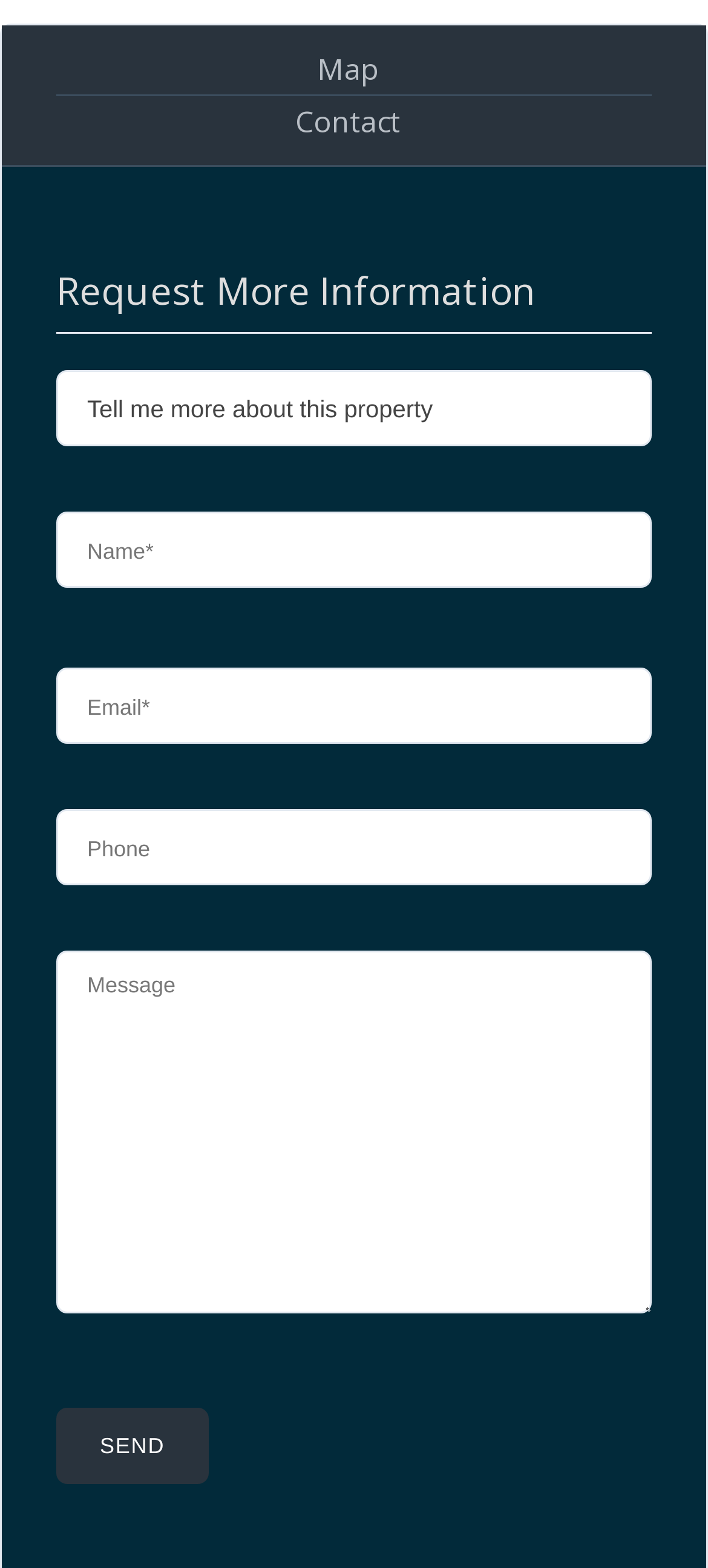What is the heading above the contact form?
Please respond to the question with a detailed and thorough explanation.

The heading above the contact form is 'Request More Information', indicating that the form is used to request more information about something, possibly a product or service.